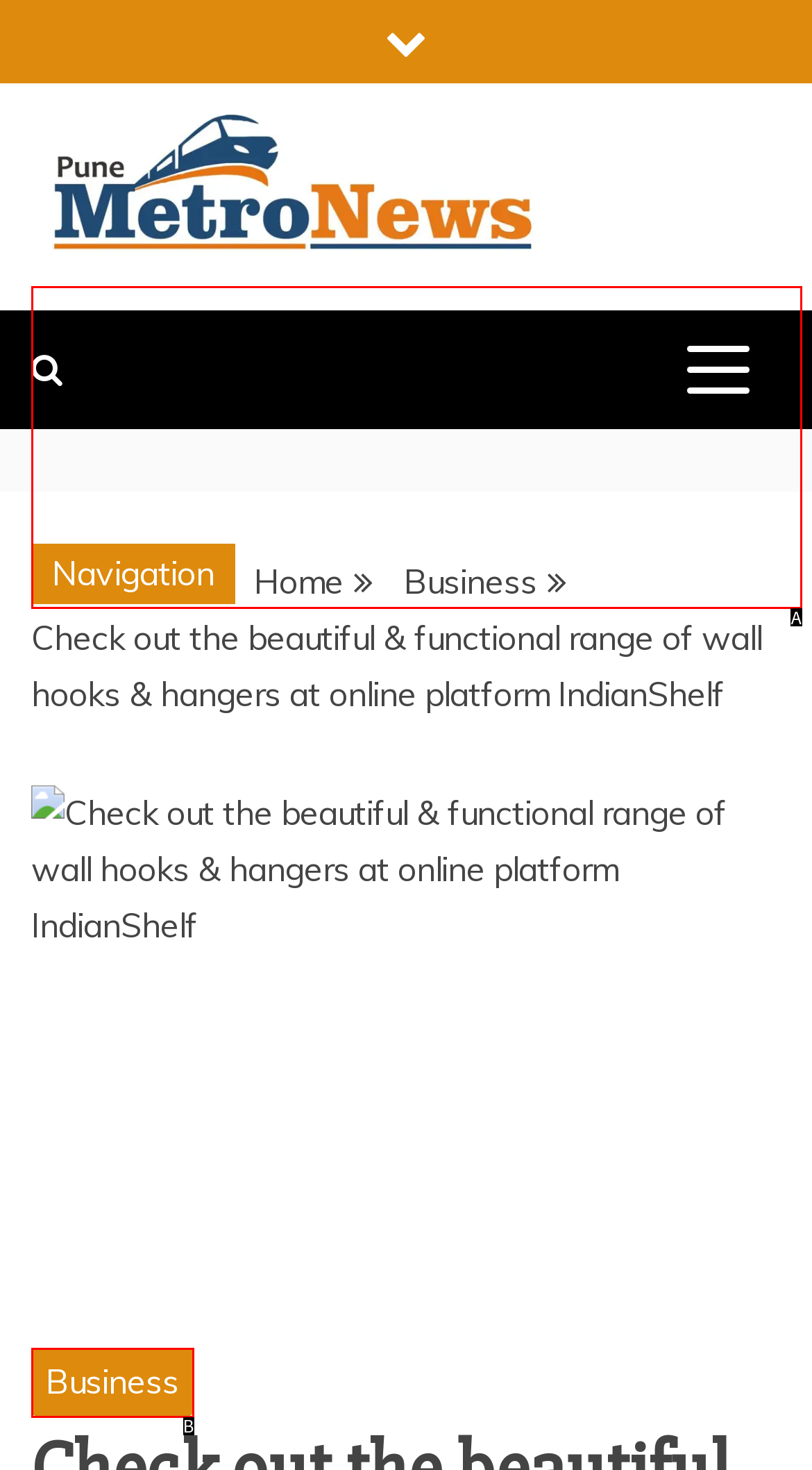Given the description: Pune Metro News, identify the HTML element that corresponds to it. Respond with the letter of the correct option.

A